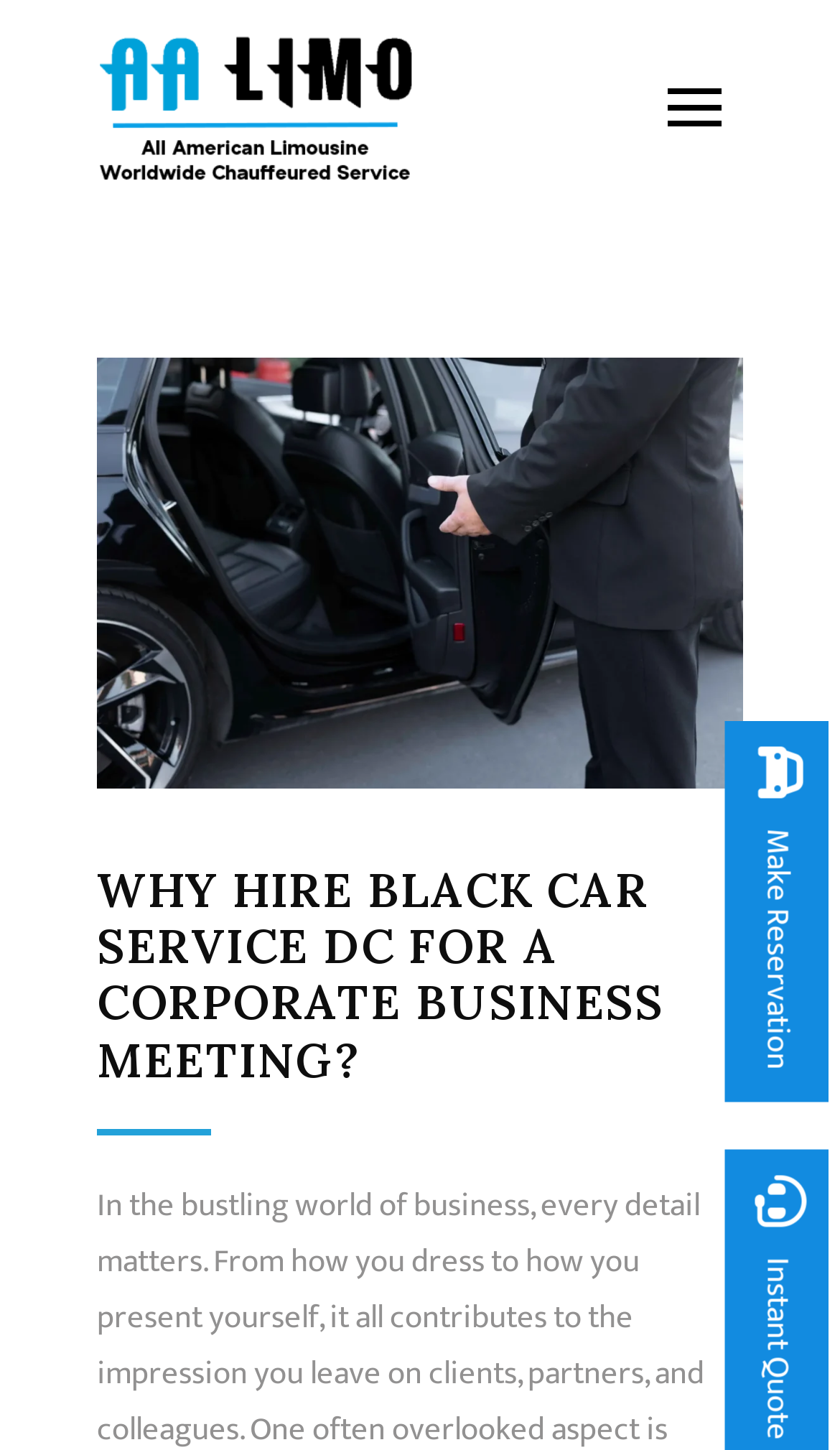Use a single word or phrase to answer the following:
How can I make a reservation?

Click 'Make Reservation'